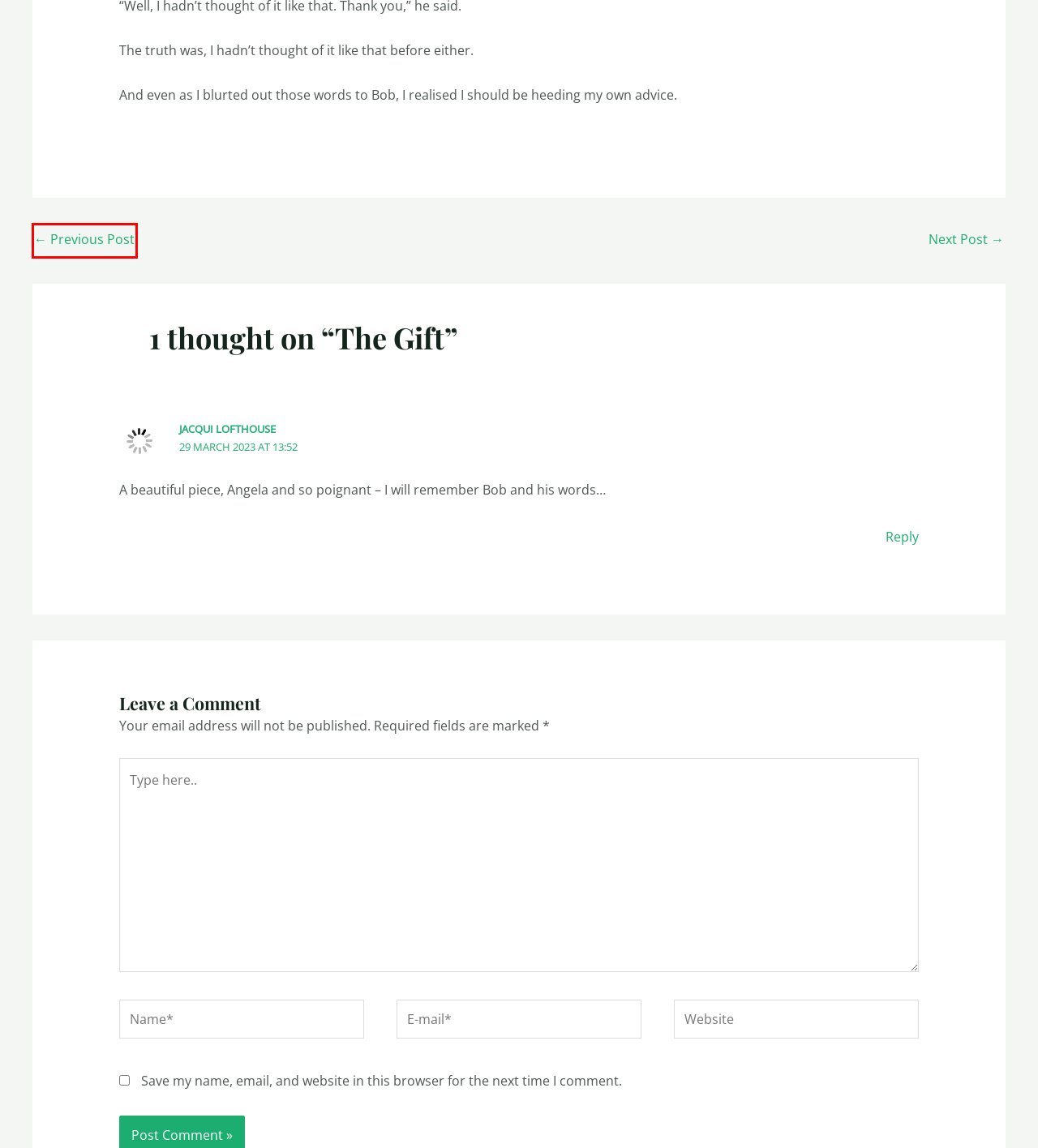Look at the screenshot of a webpage where a red bounding box surrounds a UI element. Your task is to select the best-matching webpage description for the new webpage after you click the element within the bounding box. The available options are:
A. Learning to Fly – Angela Jameson
B. The Writing Coach: literary consultancy and coaching
C. Stories & Poems – Angela Jameson
D. Thinking out loud – Angela Jameson
E. Real life – Angela Jameson
F. Facing facts – Angela Jameson
G. Angela Jameson – Angela Jameson
H. Storytelling – Angela Jameson

F